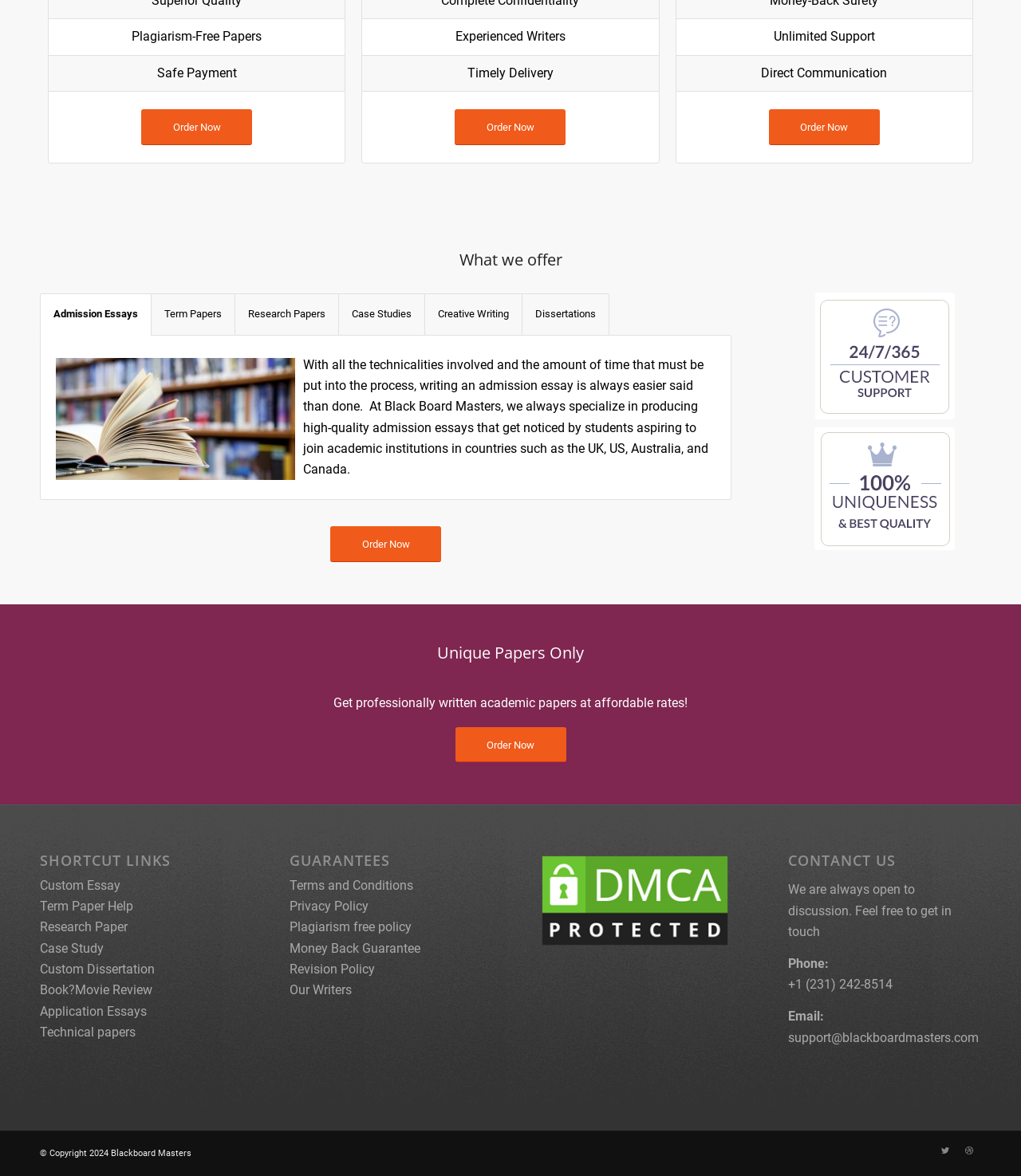Determine the bounding box coordinates for the area that needs to be clicked to fulfill this task: "Contact us by clicking on 'support@blackboardmasters.com'". The coordinates must be given as four float numbers between 0 and 1, i.e., [left, top, right, bottom].

[0.772, 0.876, 0.959, 0.889]